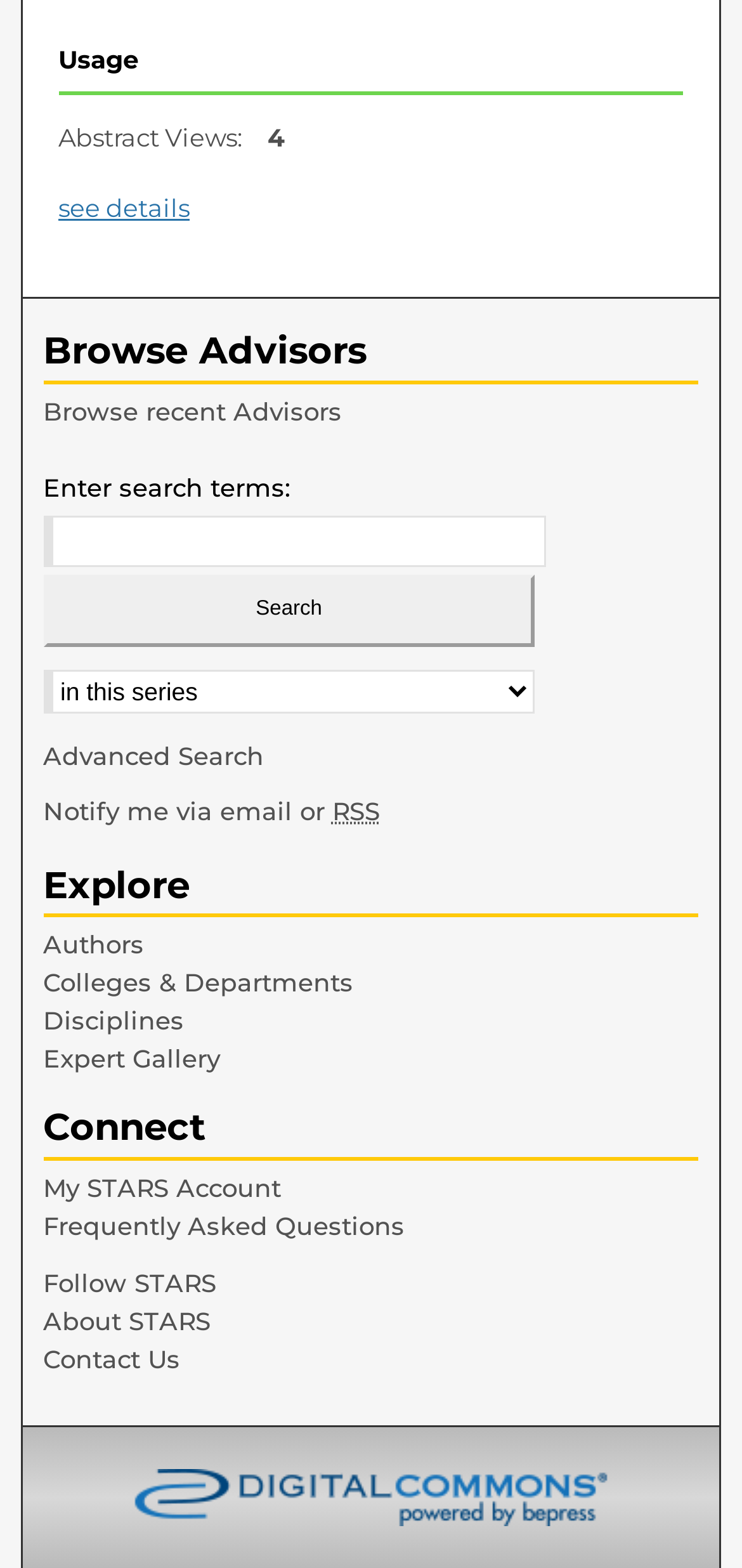Based on the image, provide a detailed and complete answer to the question: 
What is the current abstract view count?

The answer can be found in the 'Abstract Views:' section, where the static text '4' is displayed next to the label.